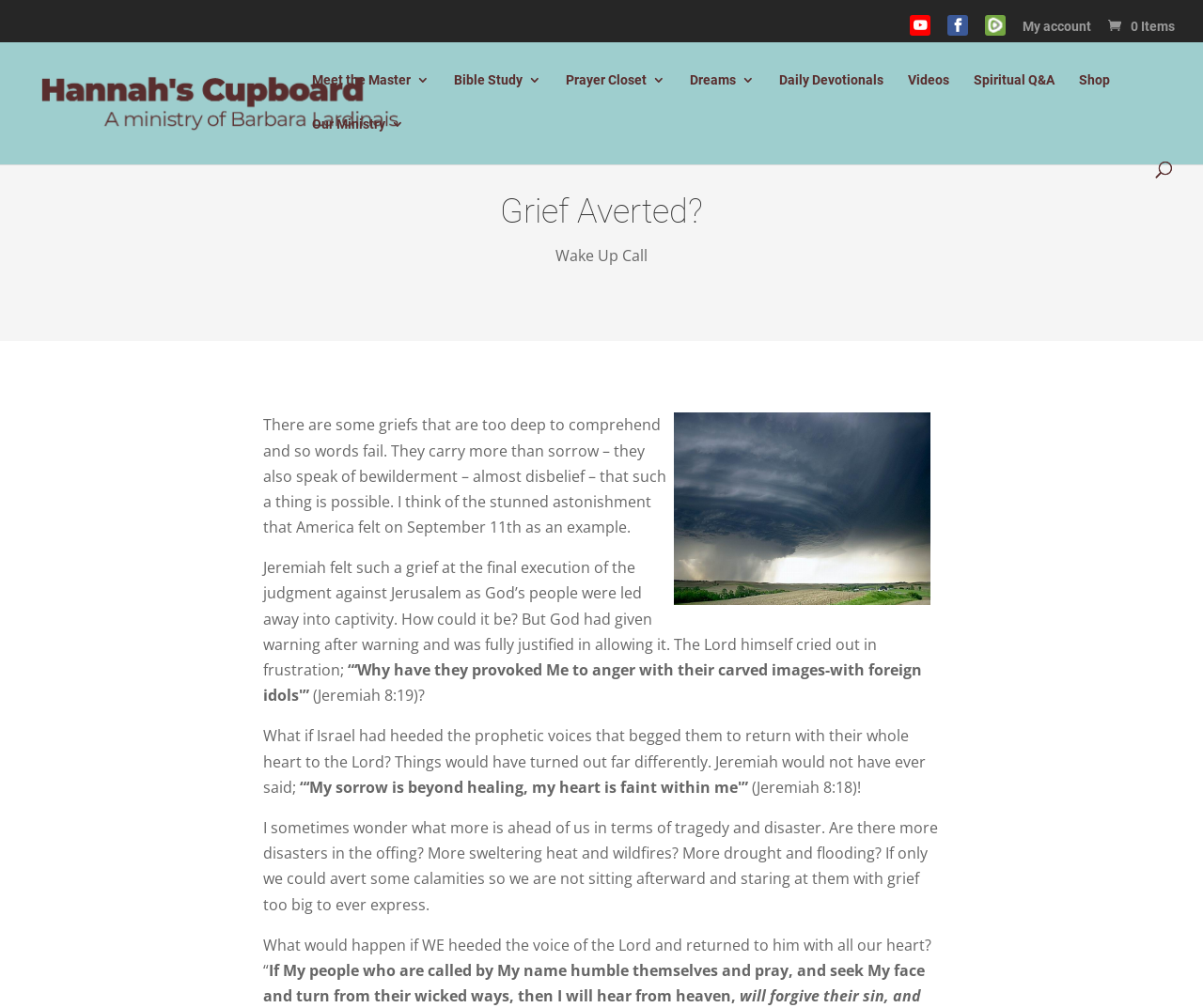Can you give a comprehensive explanation to the question given the content of the image?
What is the topic of the main article?

I inferred the topic of the main article by reading the static text elements, which discuss grief, tragedy, and disaster, and how they relate to the Bible and God's people.